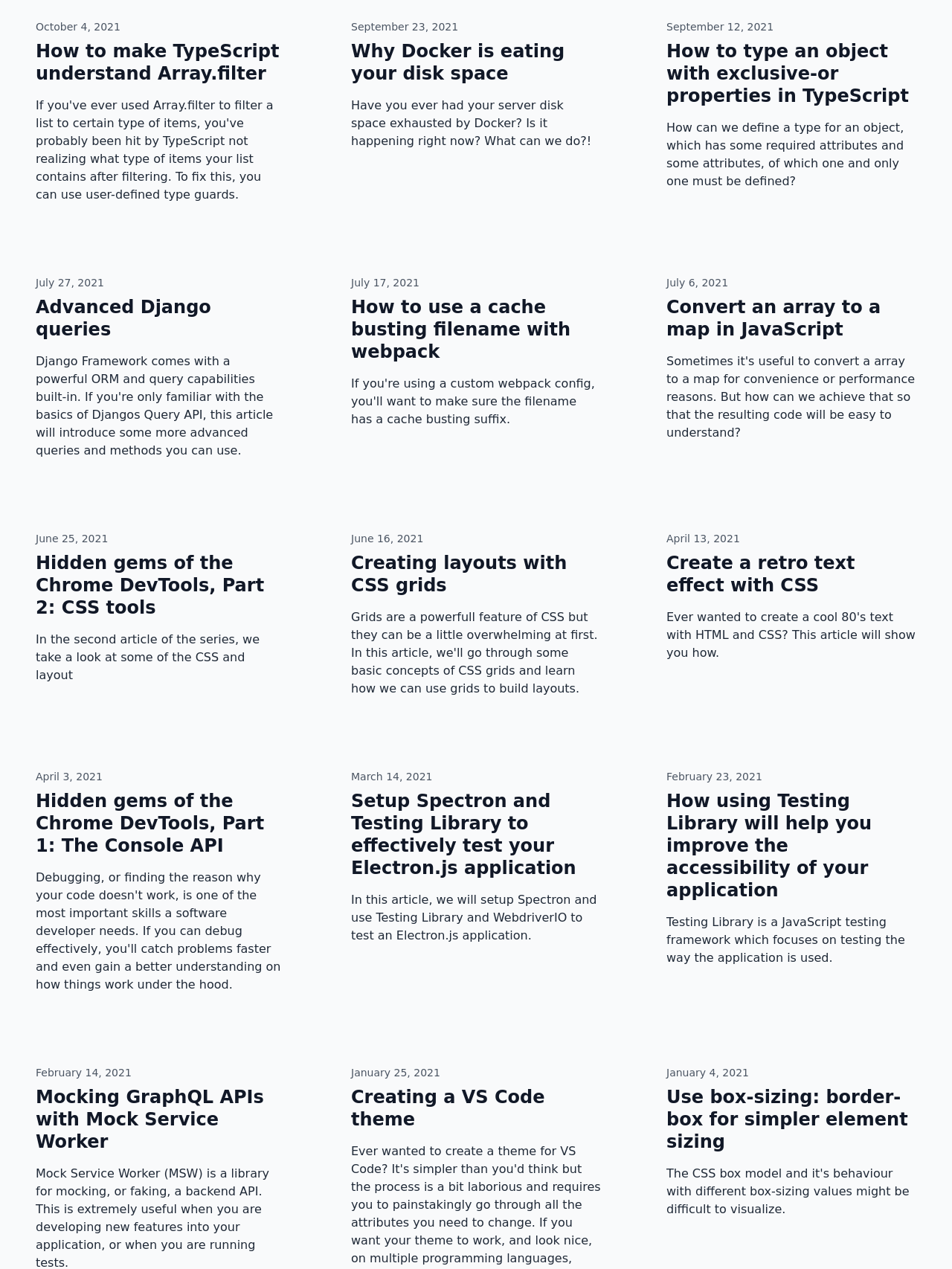What is the date of the first article?
Using the visual information, respond with a single word or phrase.

October 4, 2021